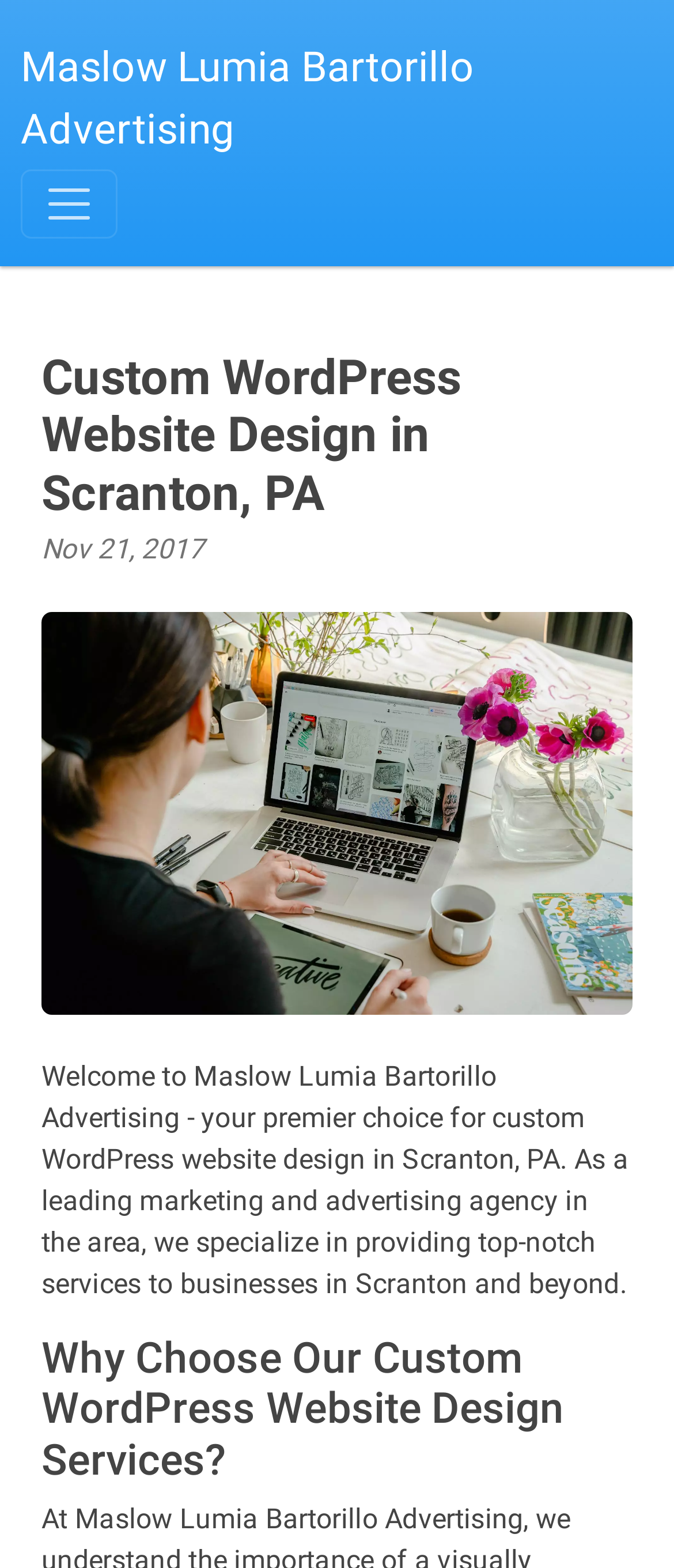Extract the primary headline from the webpage and present its text.

Custom WordPress Website Design in Scranton, PA